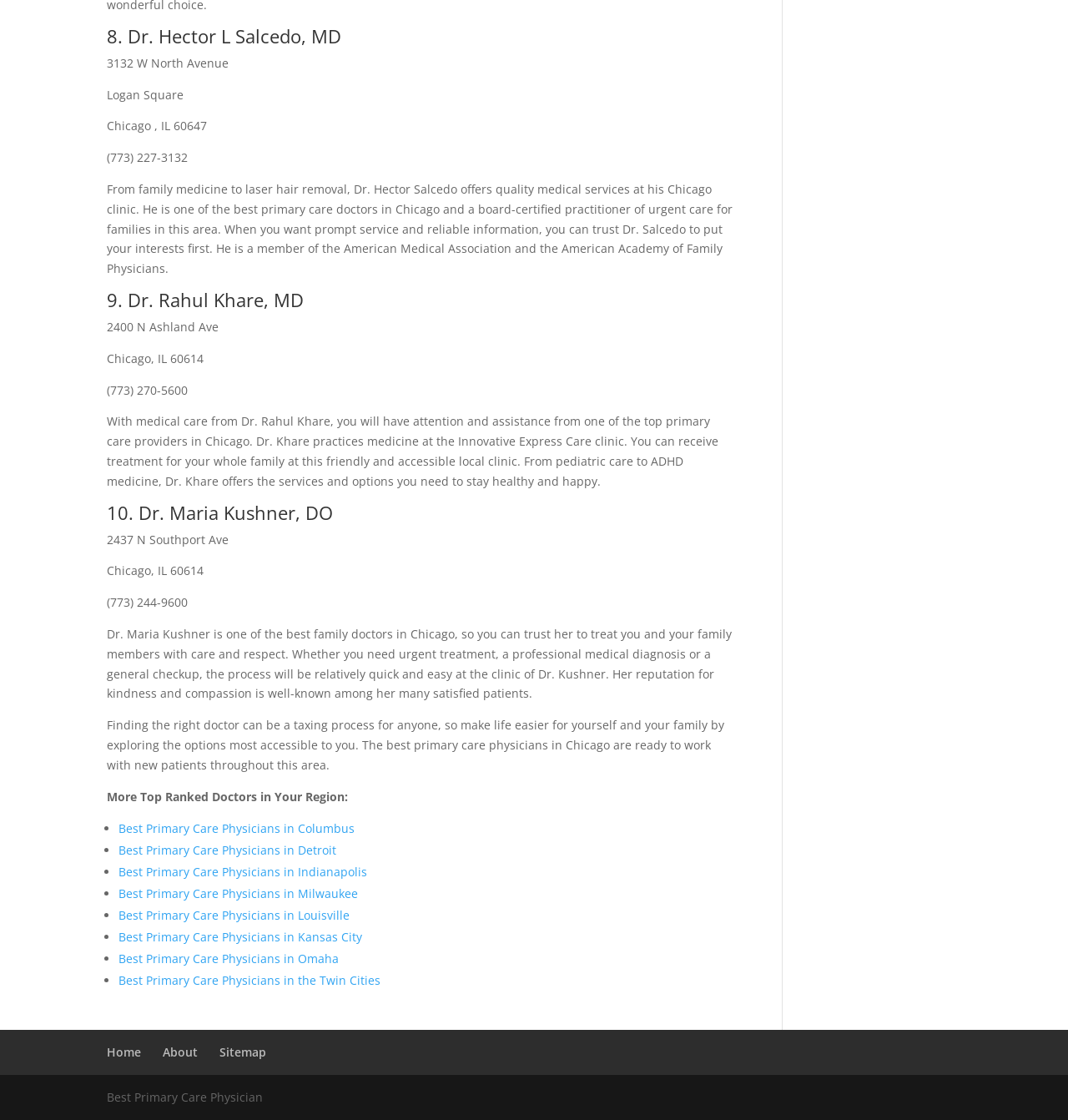Answer succinctly with a single word or phrase:
What is the name of the first doctor listed?

Dr. Hector L Salcedo